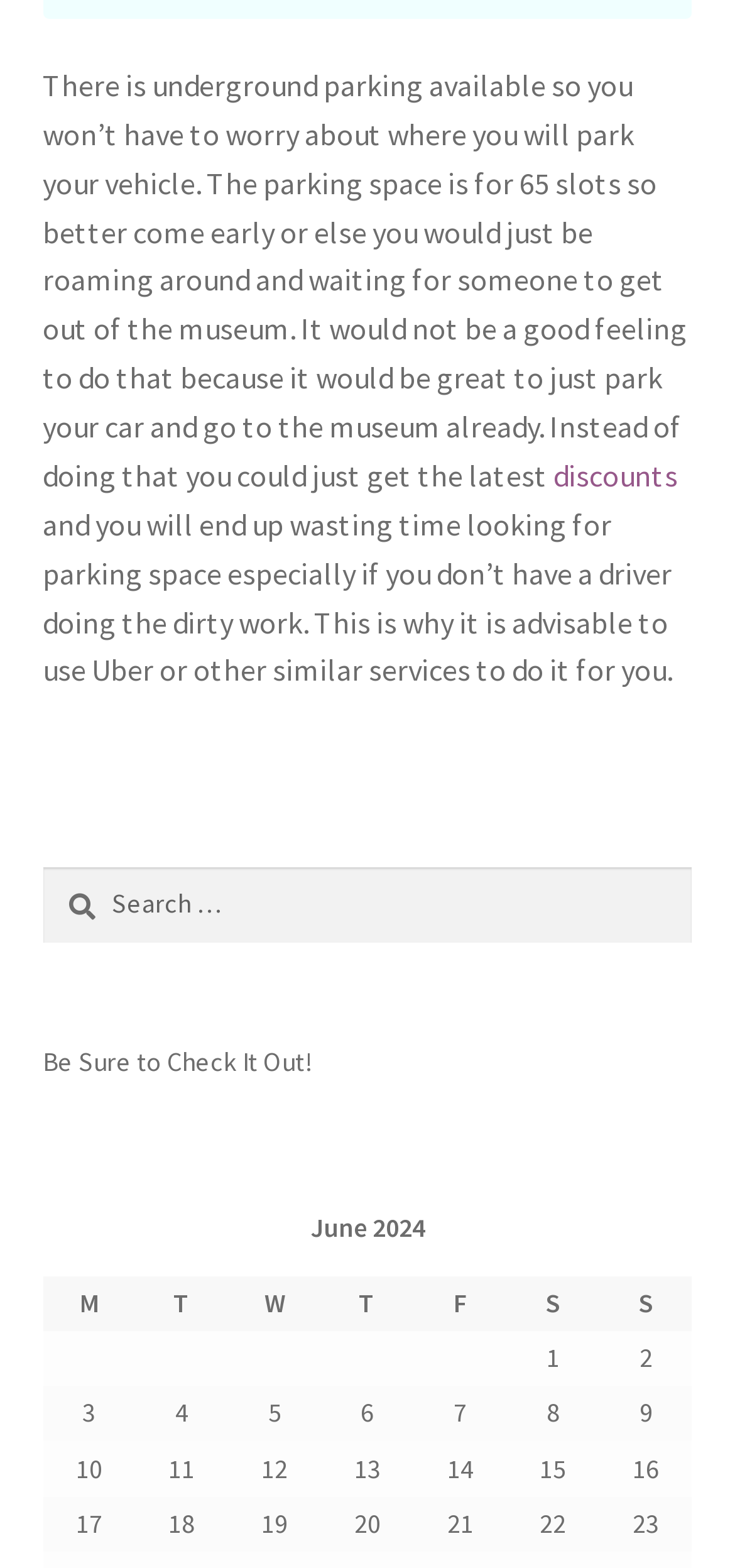What is the alternative to driving to the museum?
Answer the question with as much detail as you can, using the image as a reference.

The webpage suggests using Uber or other similar services as an alternative to driving to the museum, especially if you don't have a driver, to avoid wasting time looking for parking space.